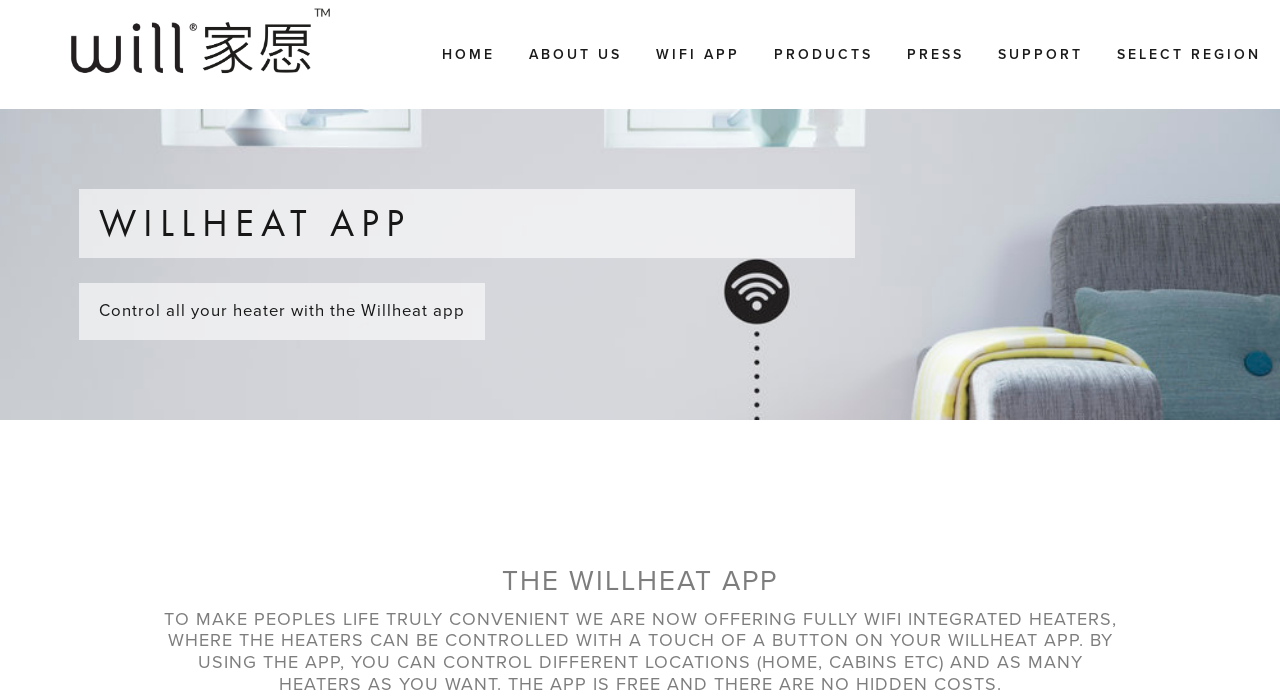Locate the bounding box coordinates of the area to click to fulfill this instruction: "Enter email address". The bounding box should be presented as four float numbers between 0 and 1, in the order [left, top, right, bottom].

None